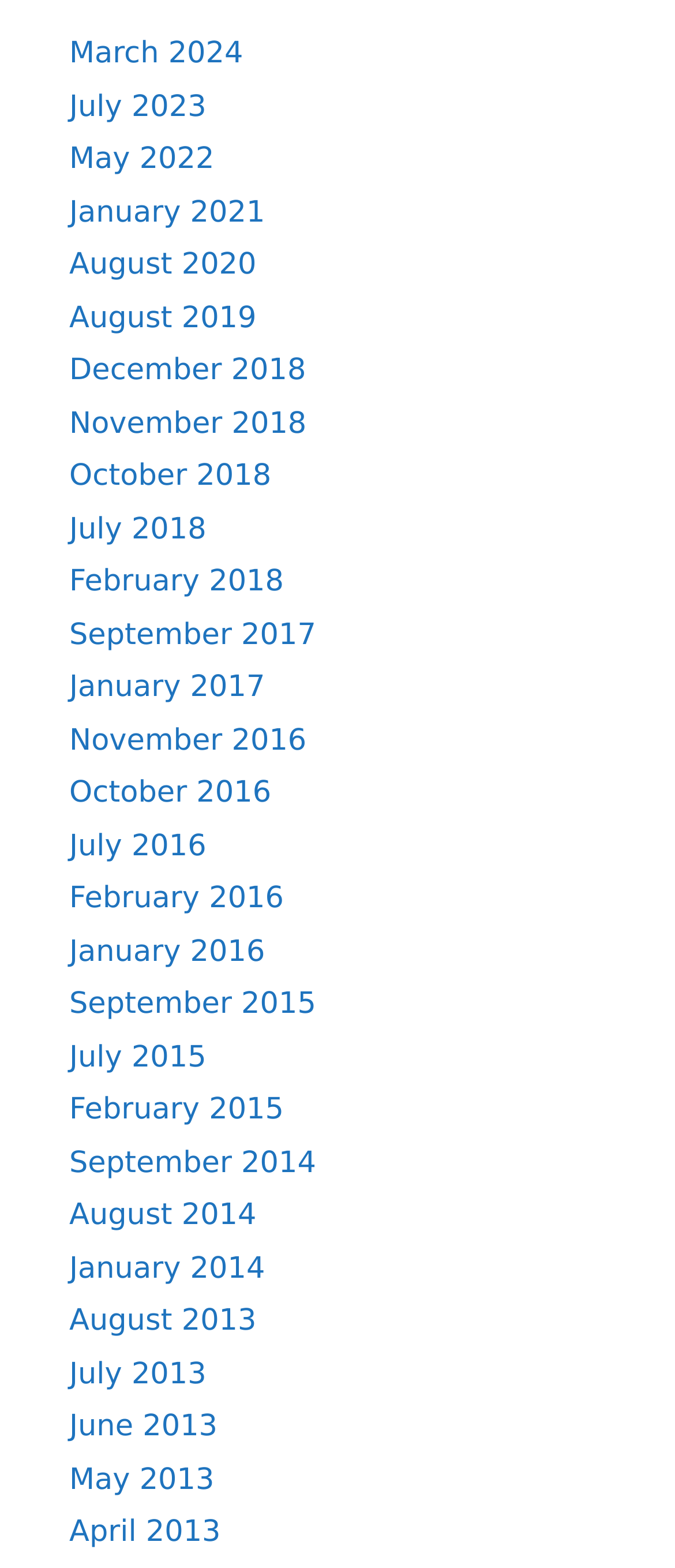What is the earliest year listed? From the image, respond with a single word or brief phrase.

2013